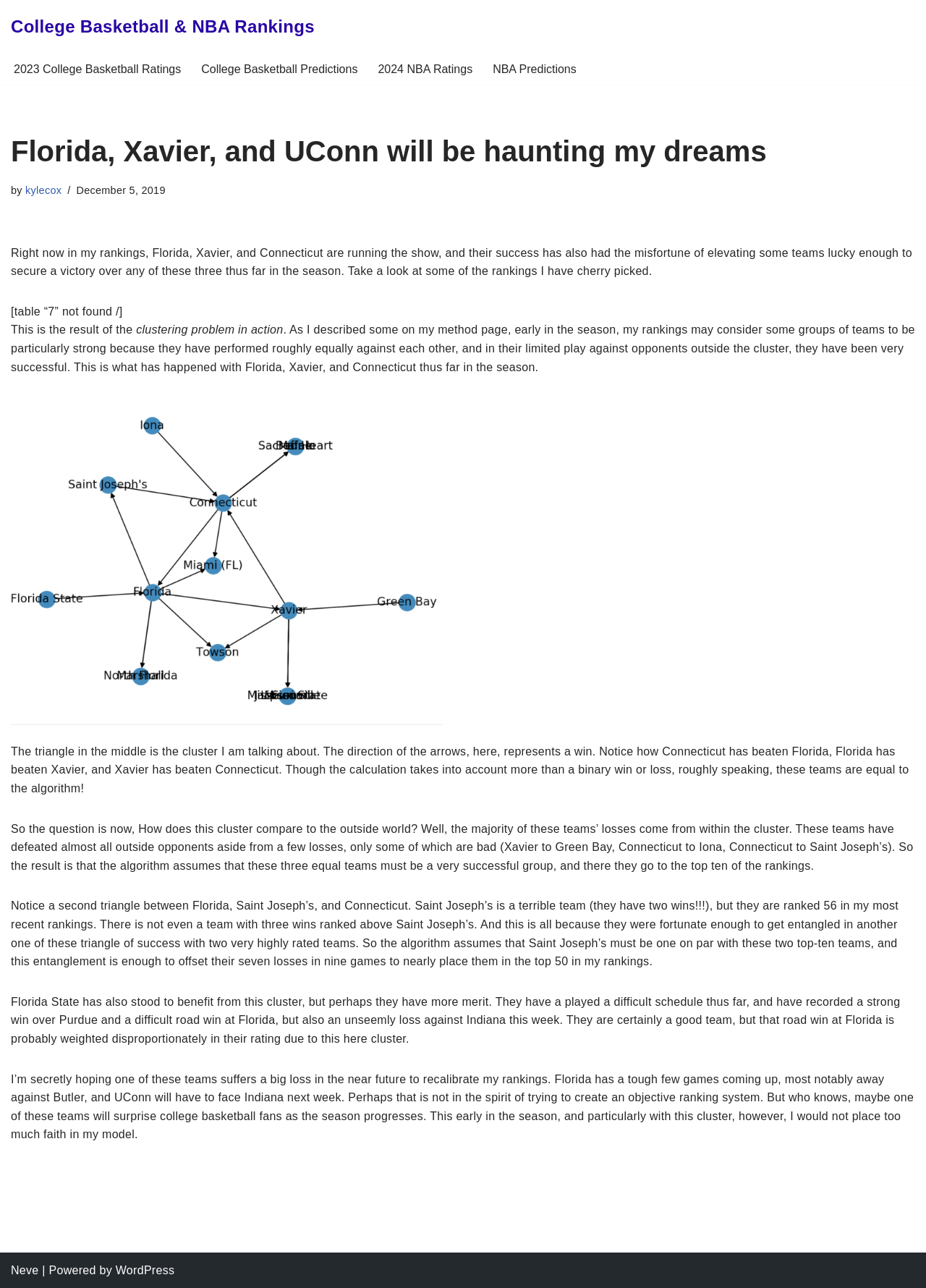Find and indicate the bounding box coordinates of the region you should select to follow the given instruction: "Click on 'NBA Predictions'".

[0.532, 0.046, 0.622, 0.061]